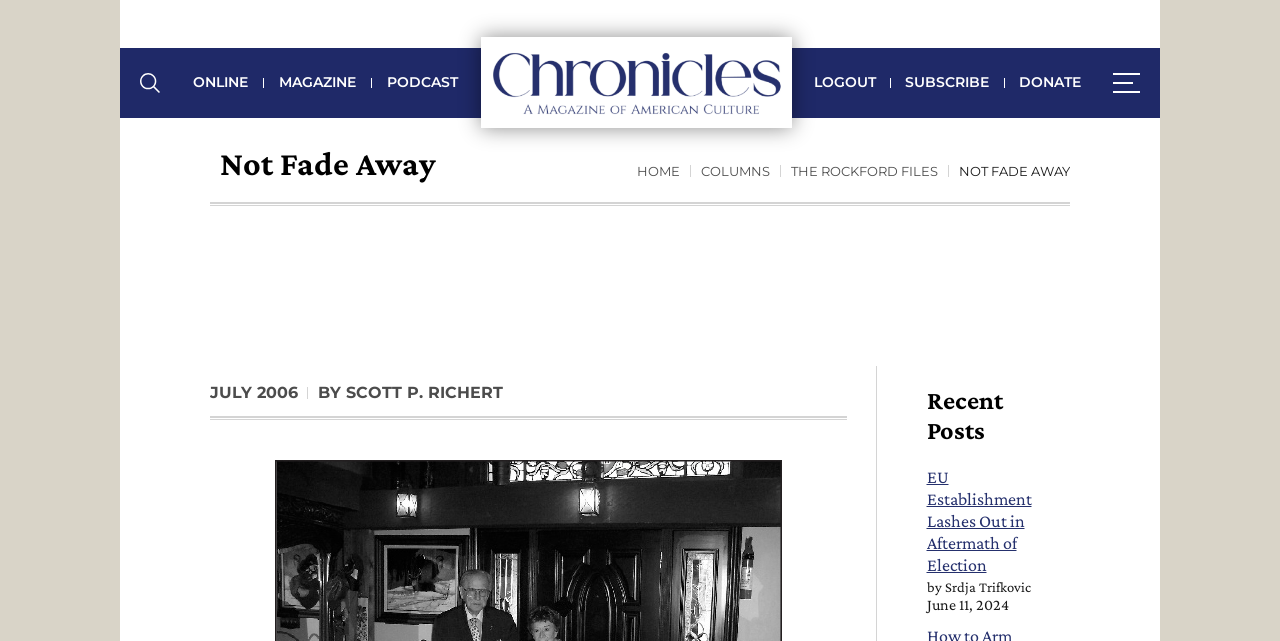Provide a one-word or brief phrase answer to the question:
How many main navigation links are there?

6